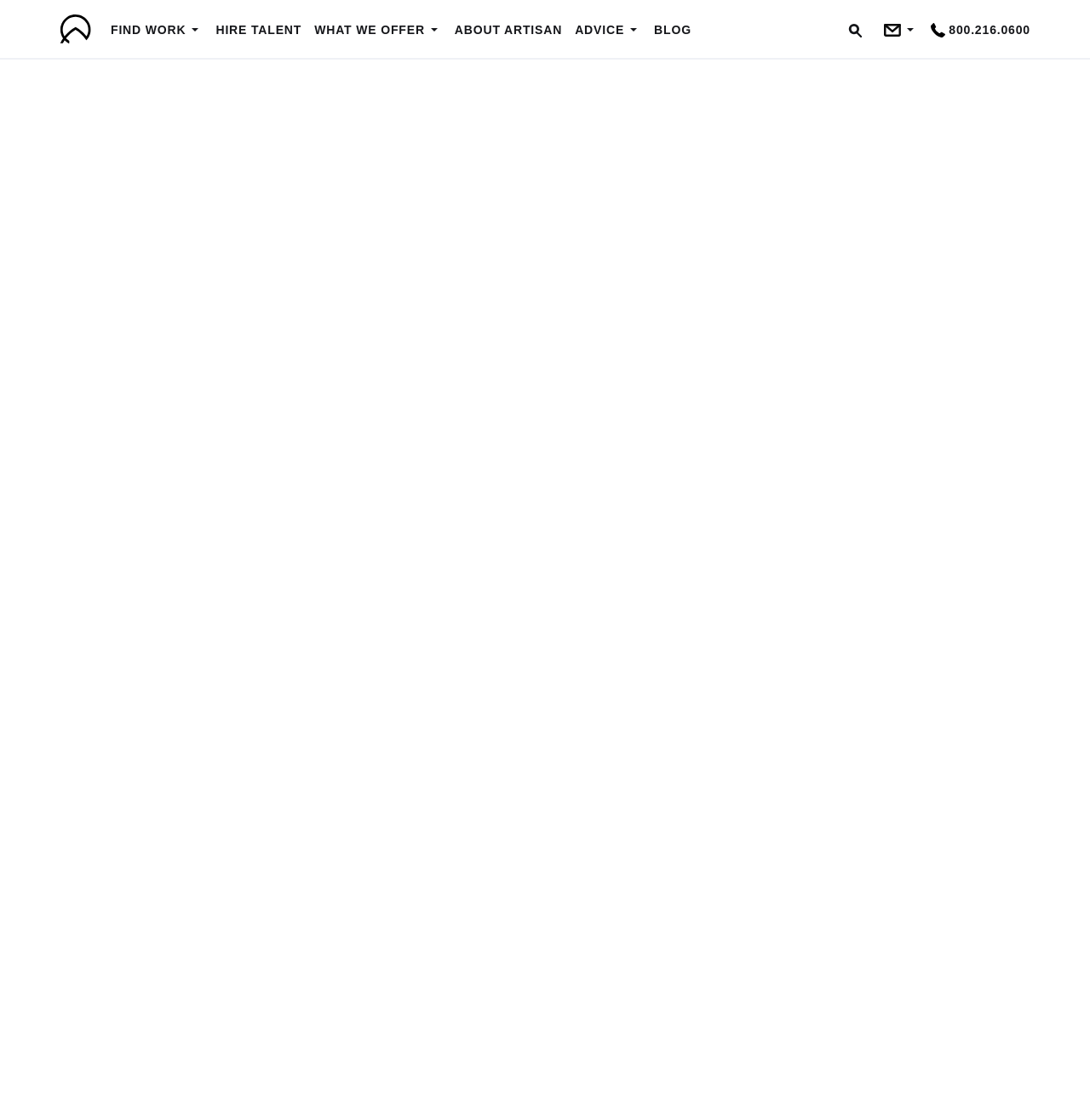What is the phone number to contact the agency?
Please use the image to deliver a detailed and complete answer.

The phone number to contact the agency can be found at the bottom-right corner of the webpage, where it is written as '800.216.0600' with an image of a phone next to it at coordinates [0.854, 0.021, 0.867, 0.034].